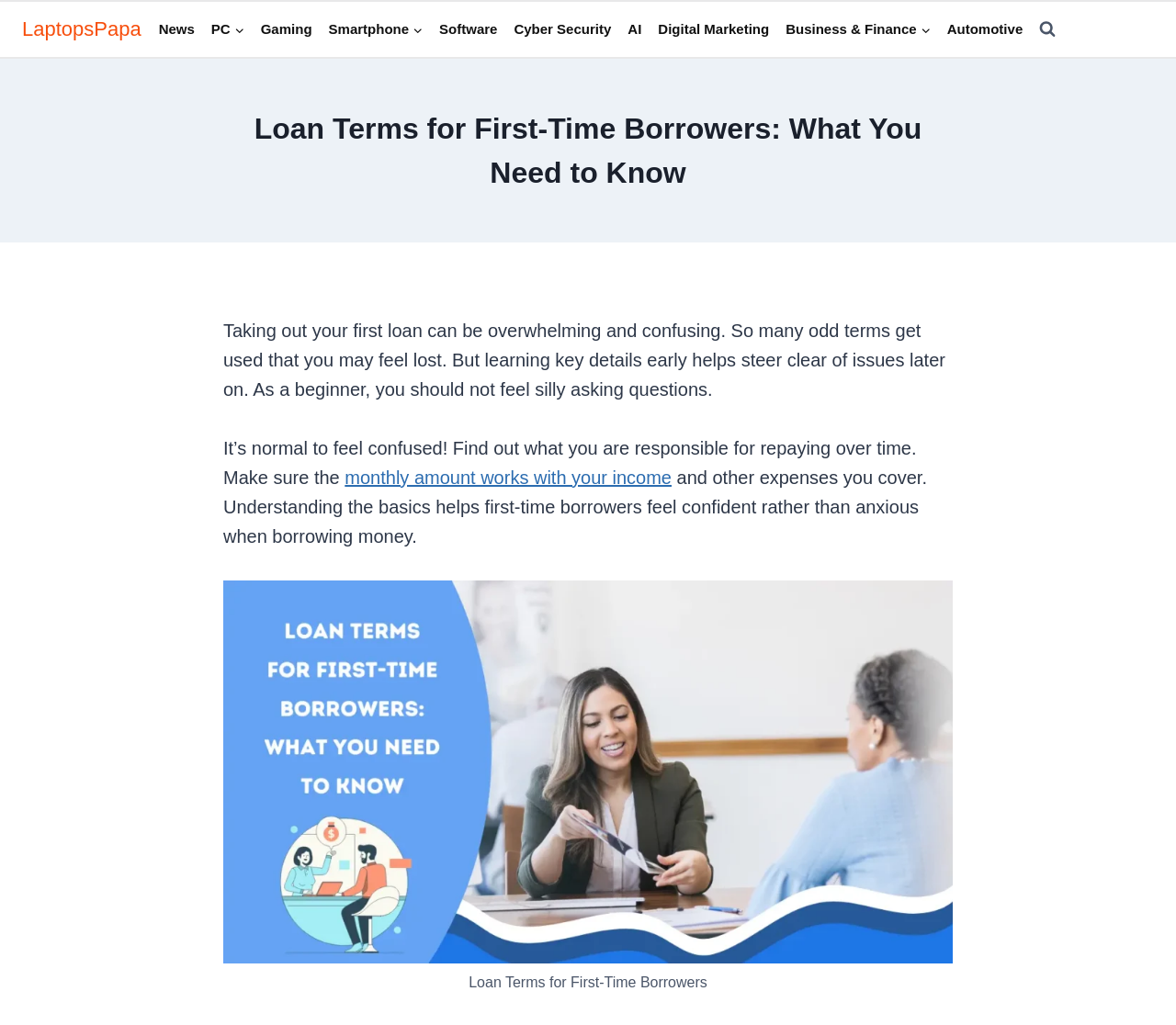Determine the bounding box coordinates in the format (top-left x, top-left y, bottom-right x, bottom-right y). Ensure all values are floating point numbers between 0 and 1. Identify the bounding box of the UI element described by: Gaming

[0.215, 0.01, 0.272, 0.047]